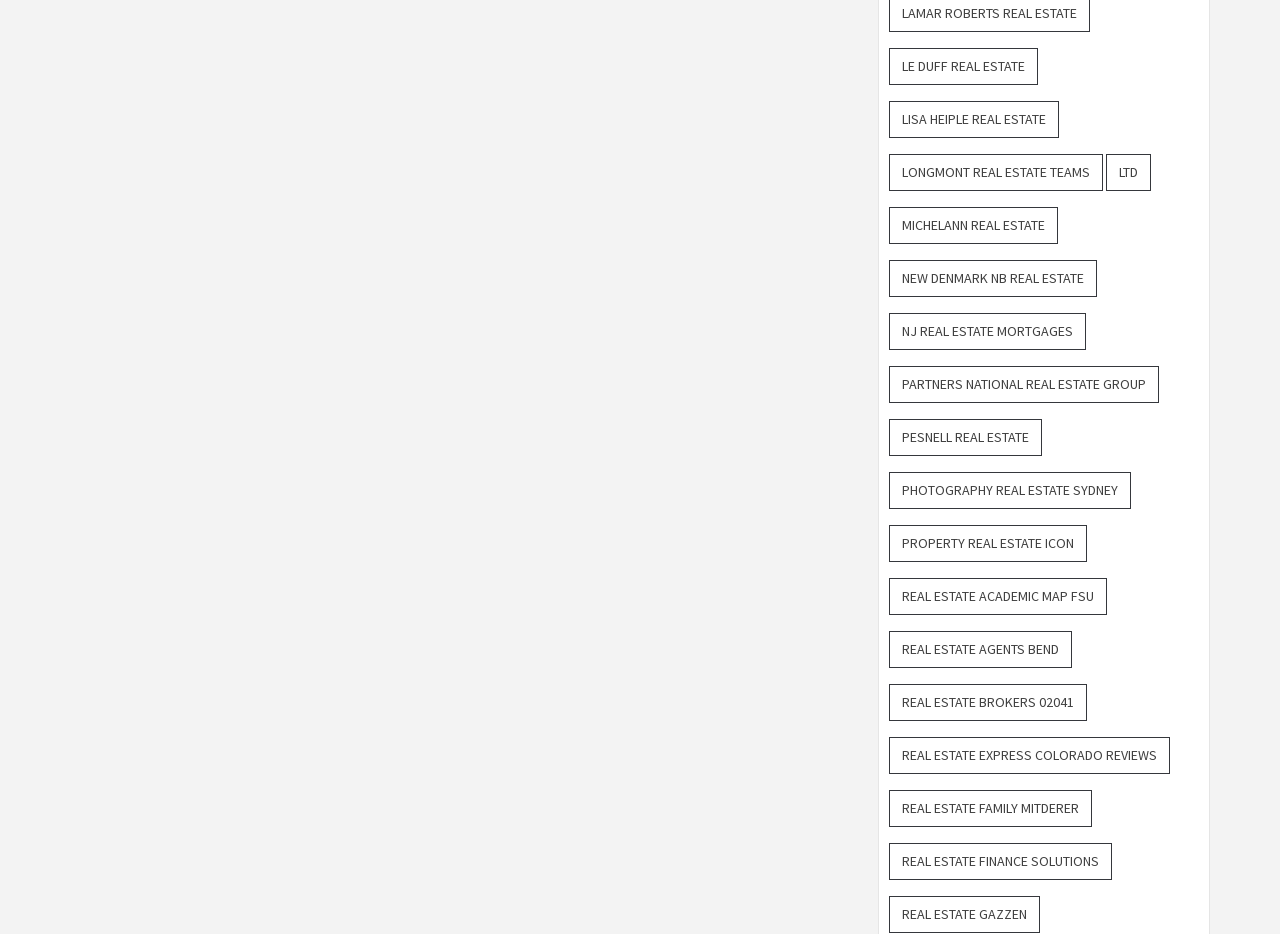How many characters are in the longest real estate company name?
Using the image as a reference, give a one-word or short phrase answer.

43